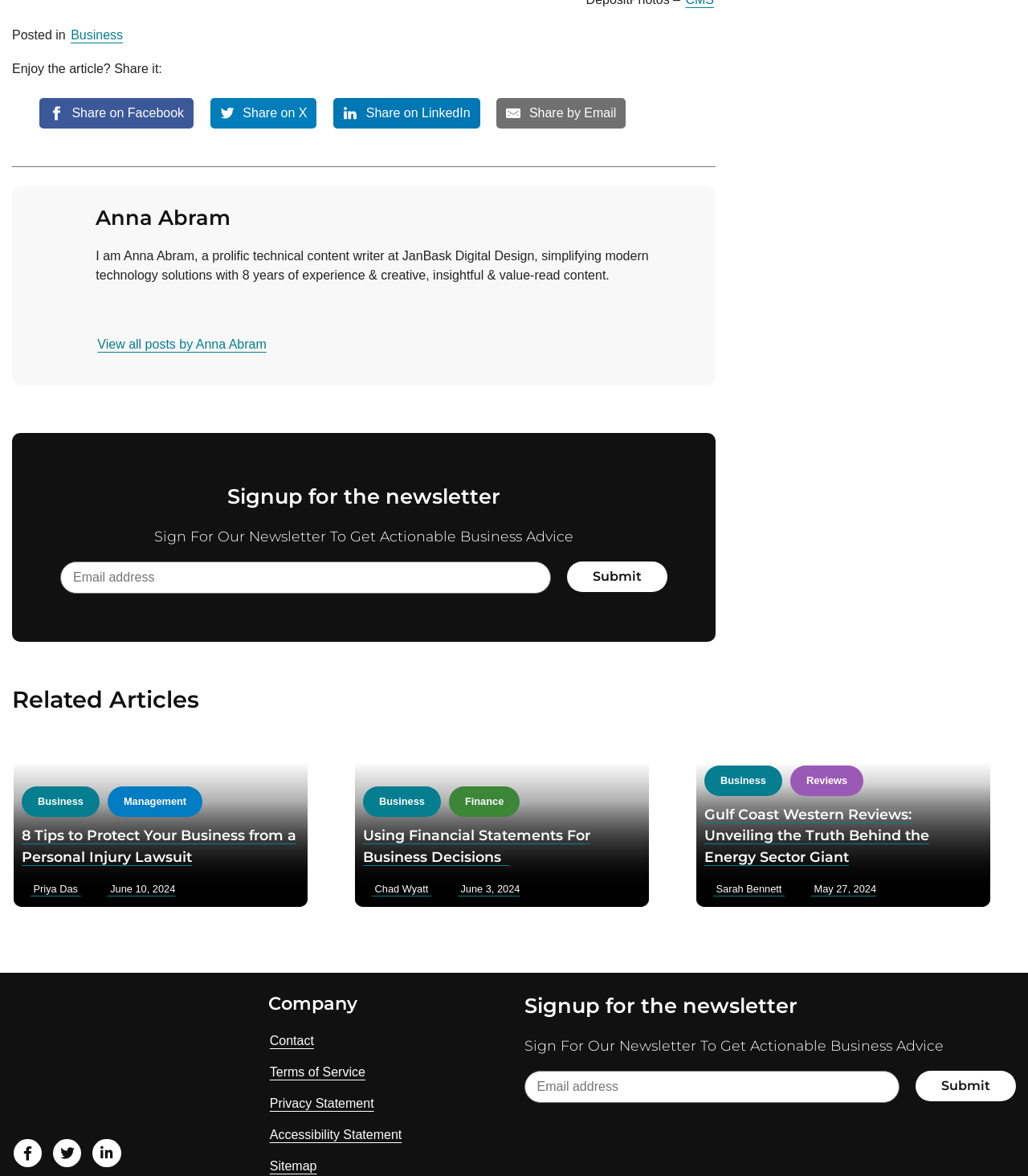Give a concise answer of one word or phrase to the question: 
What is the bounding box coordinate of the 'Submit' button in the newsletter signup section?

[0.552, 0.477, 0.649, 0.503]